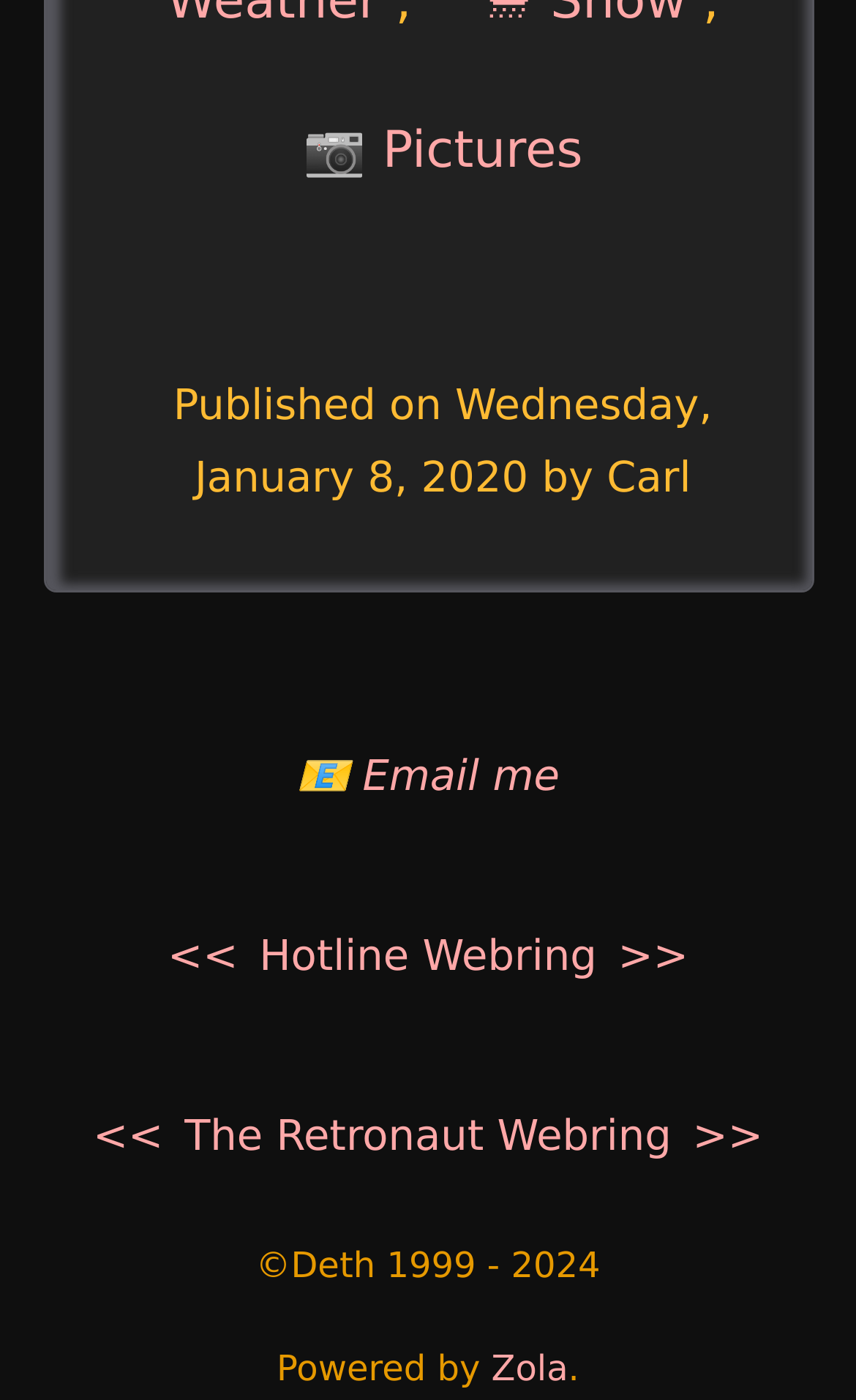What is the copyright information?
Kindly offer a comprehensive and detailed response to the question.

I found the copyright information by looking at the StaticText element with the text 'Deth 1999 - 2024' which is a sibling of the link element with the text 'Zola'.